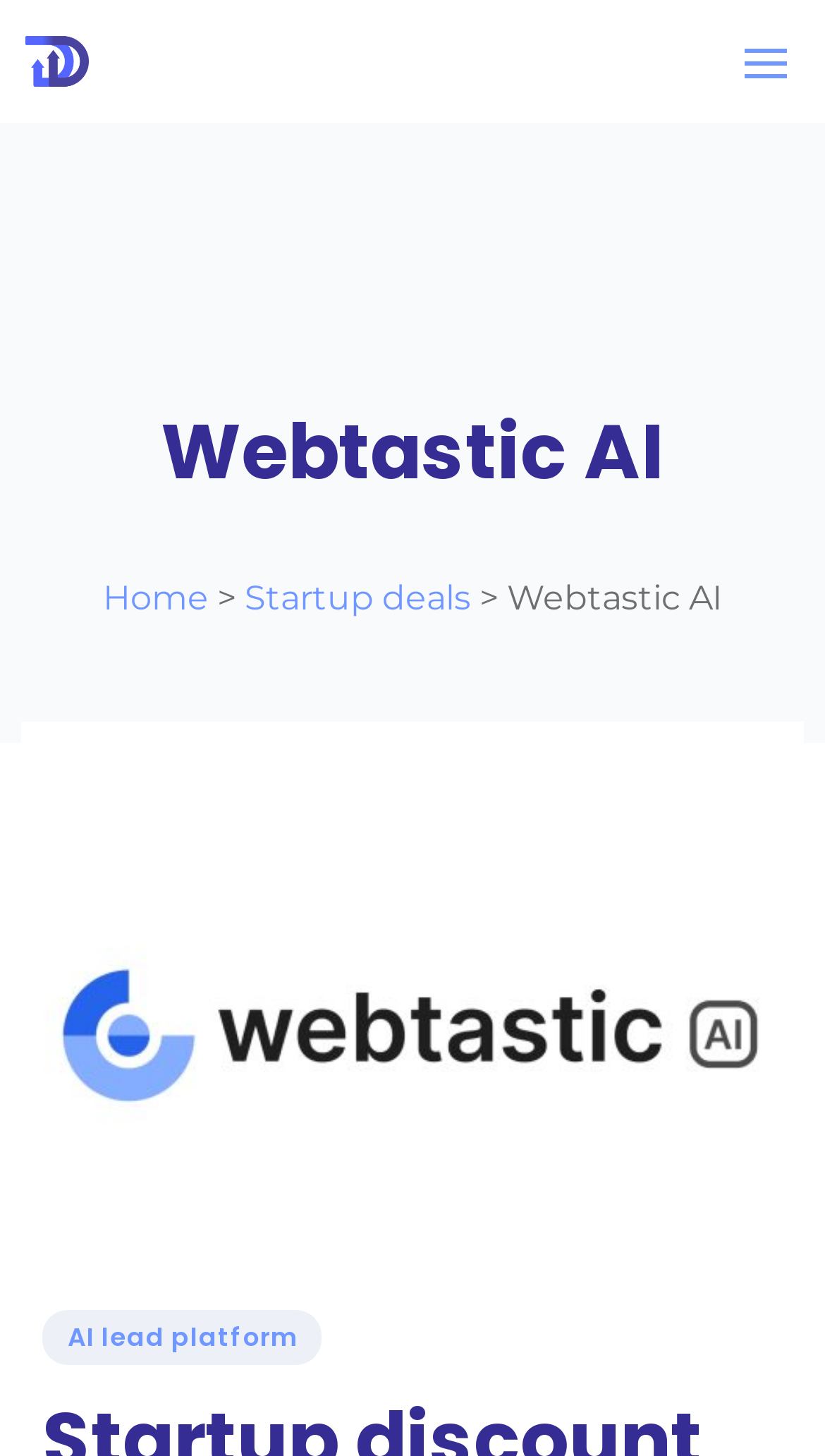What is the tagline of the platform?
Based on the content of the image, thoroughly explain and answer the question.

I found the tagline of the platform by looking at the heading element with the text 'AI lead platform' which is located below the main heading.